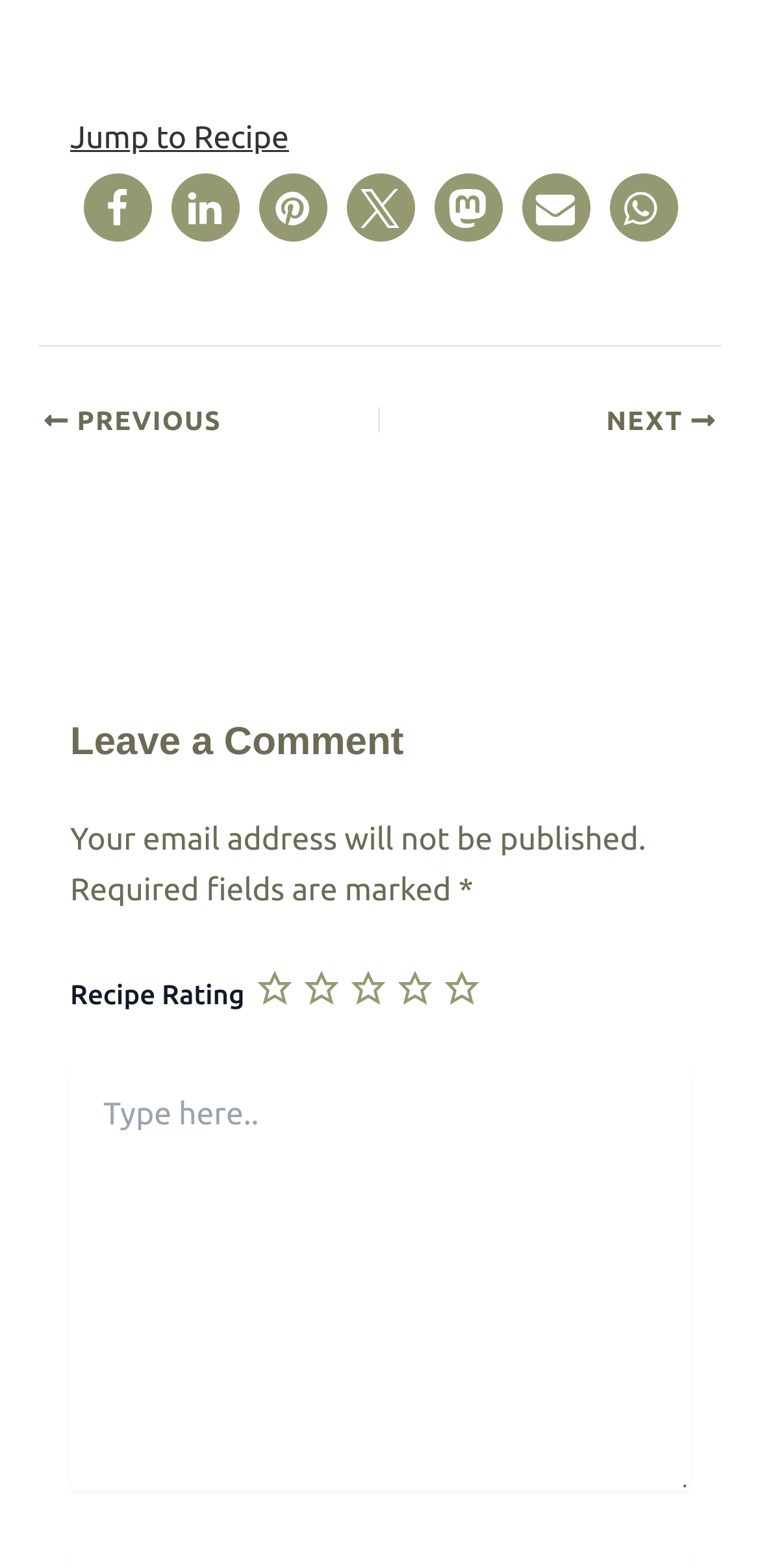What is the function of the 'Jump to Recipe' link?
Answer the question with a thorough and detailed explanation.

The 'Jump to Recipe' link at the top of the webpage allows users to quickly navigate to the recipe section, skipping other content on the page.